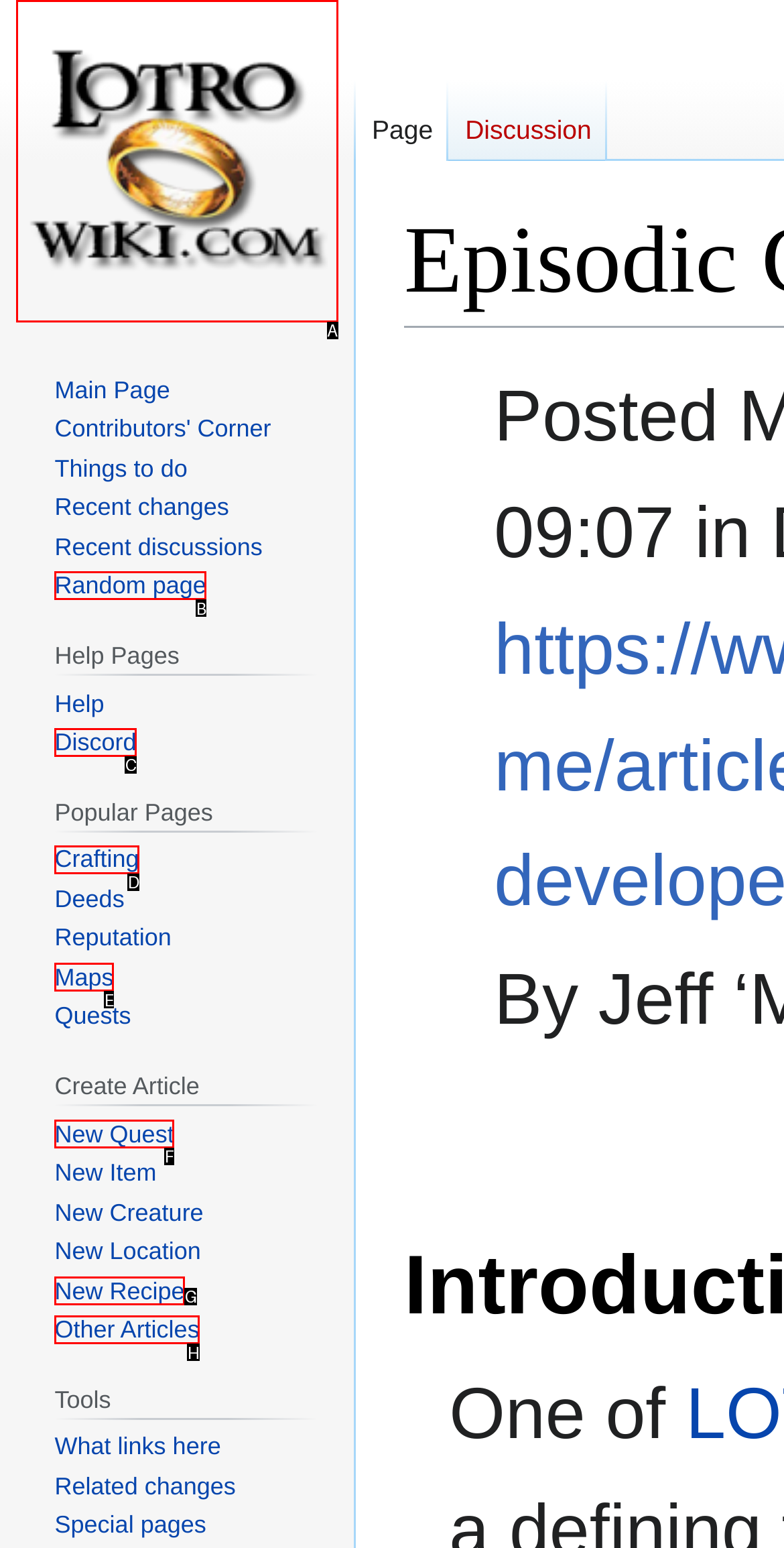Find the HTML element that corresponds to the description: aria-label="More actions". Indicate your selection by the letter of the appropriate option.

None